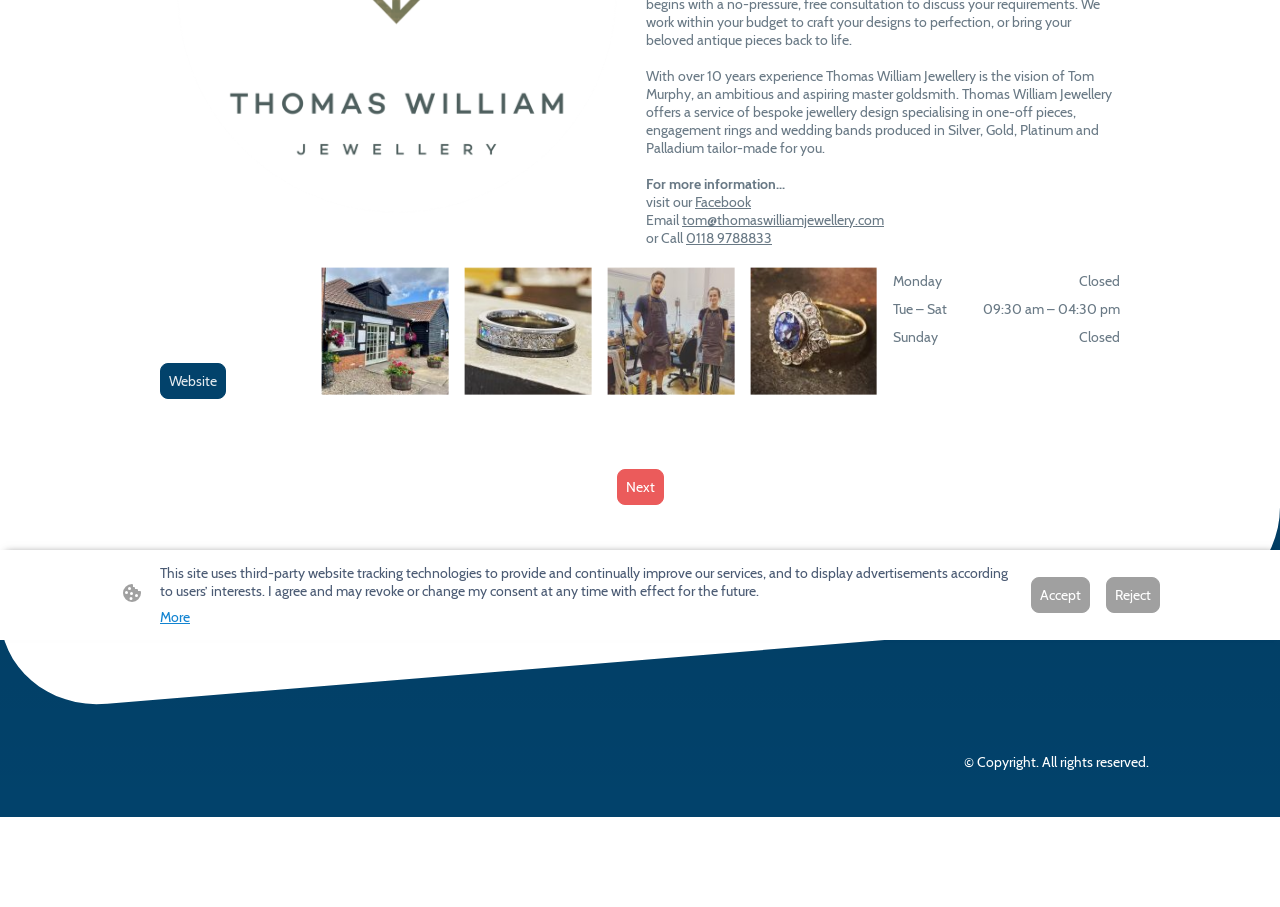Identify the bounding box coordinates for the UI element described by the following text: "0118 9788833". Provide the coordinates as four float numbers between 0 and 1, in the format [left, top, right, bottom].

[0.536, 0.252, 0.603, 0.272]